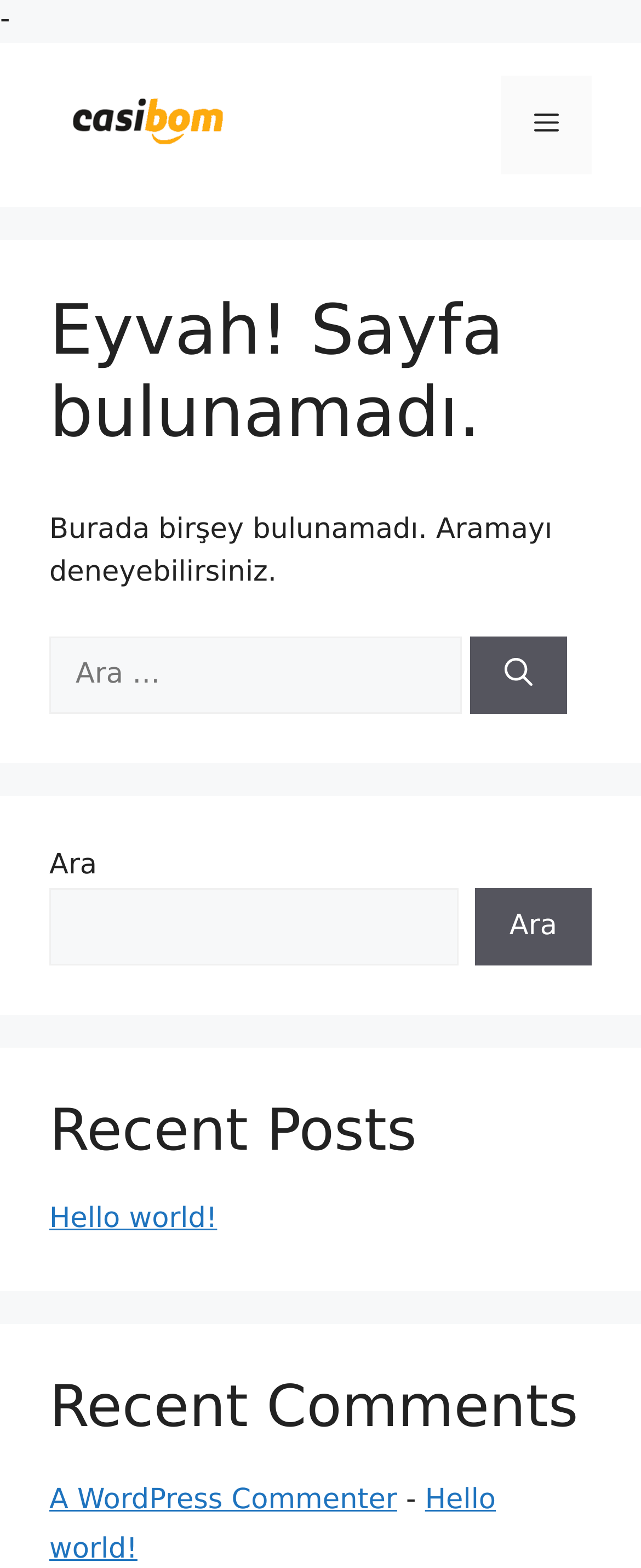Identify the bounding box coordinates of the region I need to click to complete this instruction: "Click the Casibom logo".

[0.077, 0.061, 0.385, 0.097]